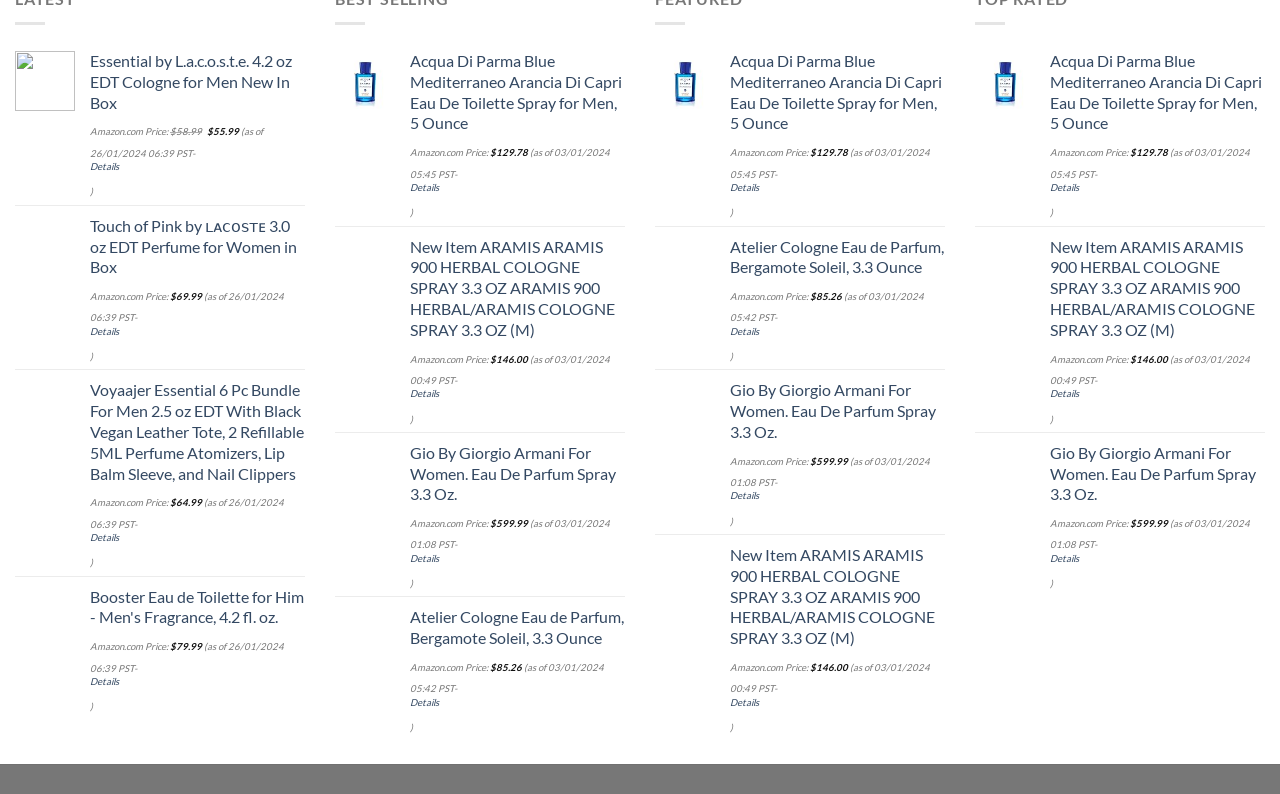Please provide a comprehensive answer to the question based on the screenshot: What is the brand of the perfume 'Voyaajer Essential 6 Pc Bundle For Men'?

The brand of the perfume 'Voyaajer Essential 6 Pc Bundle For Men' is Voyaajer, which is mentioned in the product name.